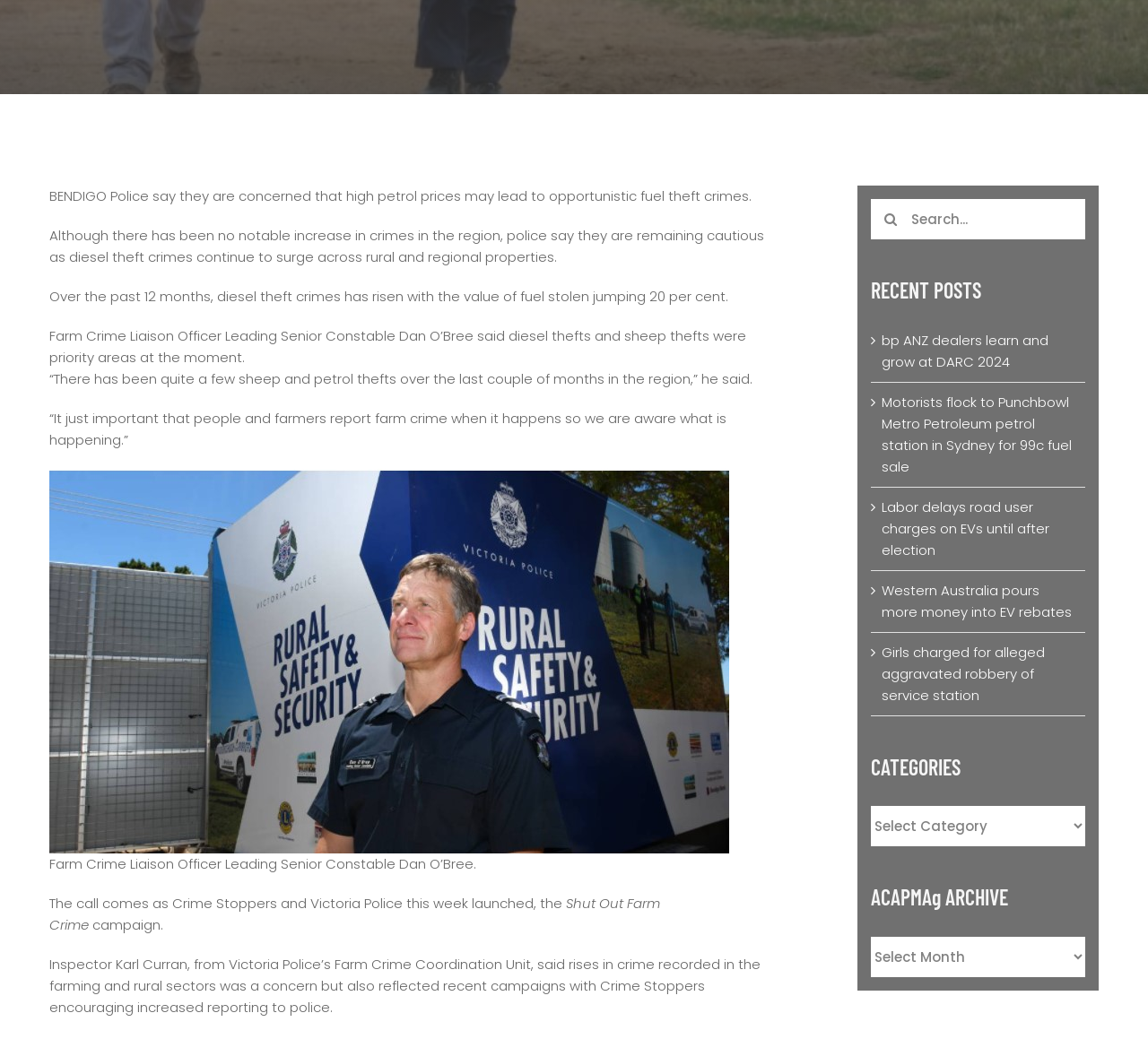Extract the bounding box coordinates for the UI element described as: "Go to Top".

[0.904, 0.522, 0.941, 0.552]